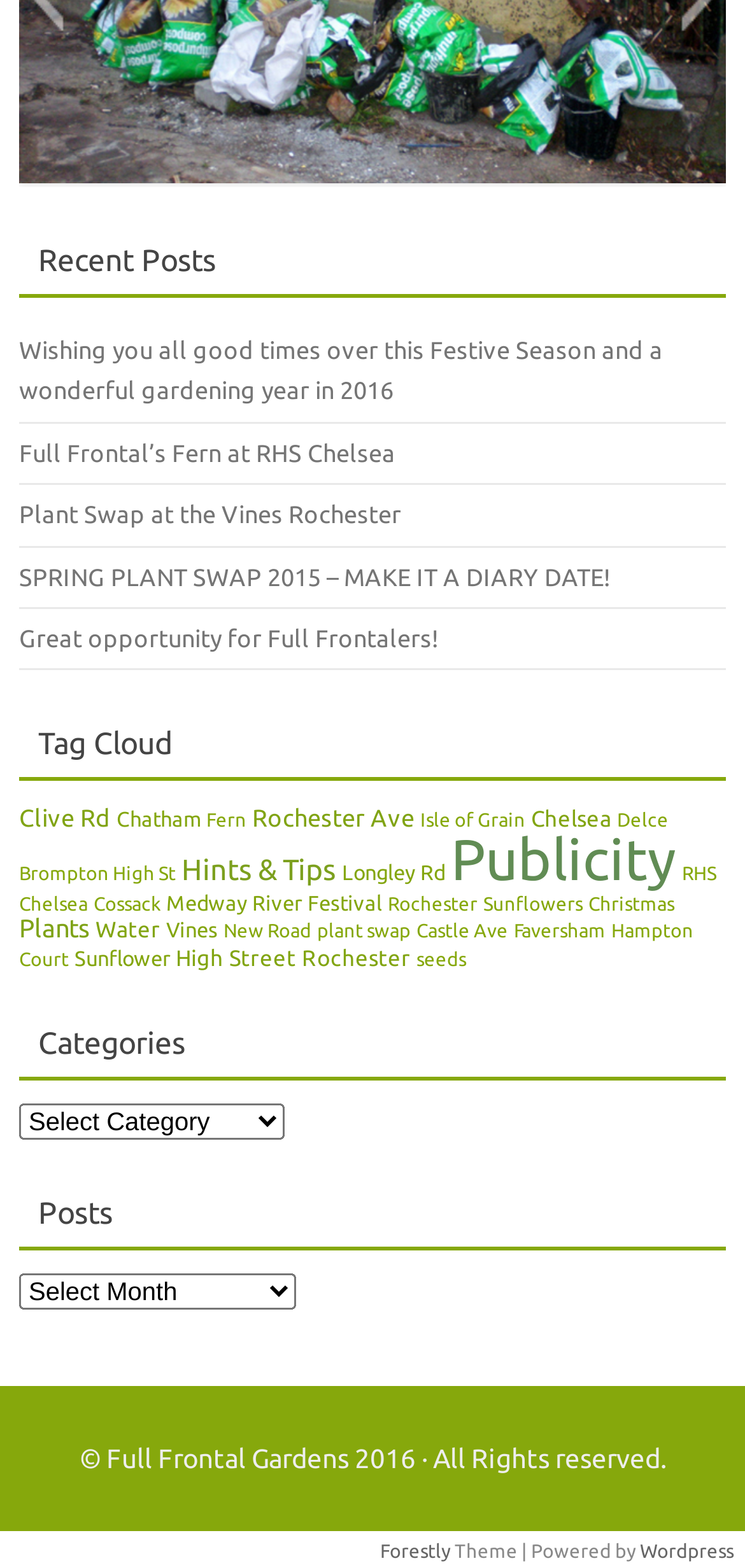Using the provided element description: "Castle Ave", identify the bounding box coordinates. The coordinates should be four floats between 0 and 1 in the order [left, top, right, bottom].

[0.559, 0.587, 0.682, 0.601]